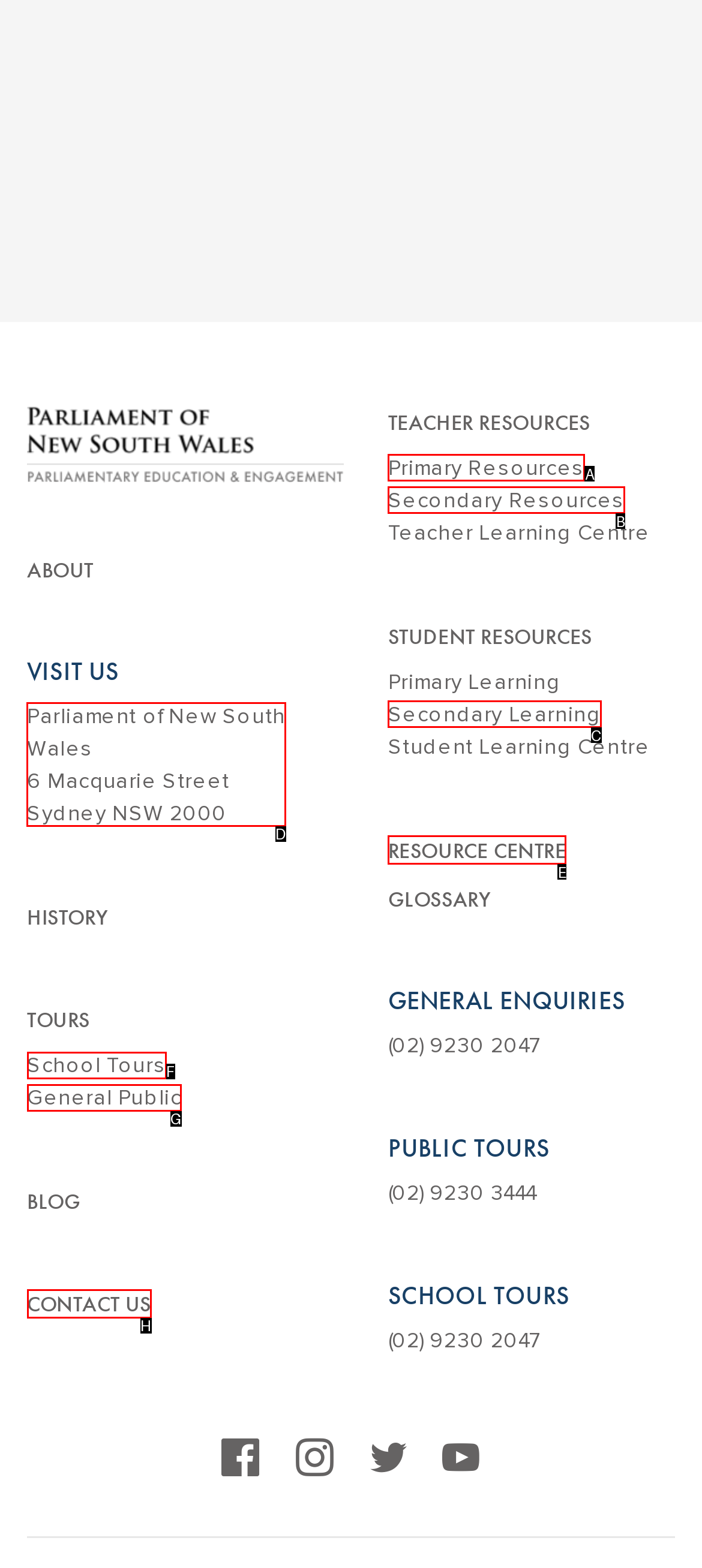Please indicate which option's letter corresponds to the task: Visit the Parliament of New South Wales by examining the highlighted elements in the screenshot.

D